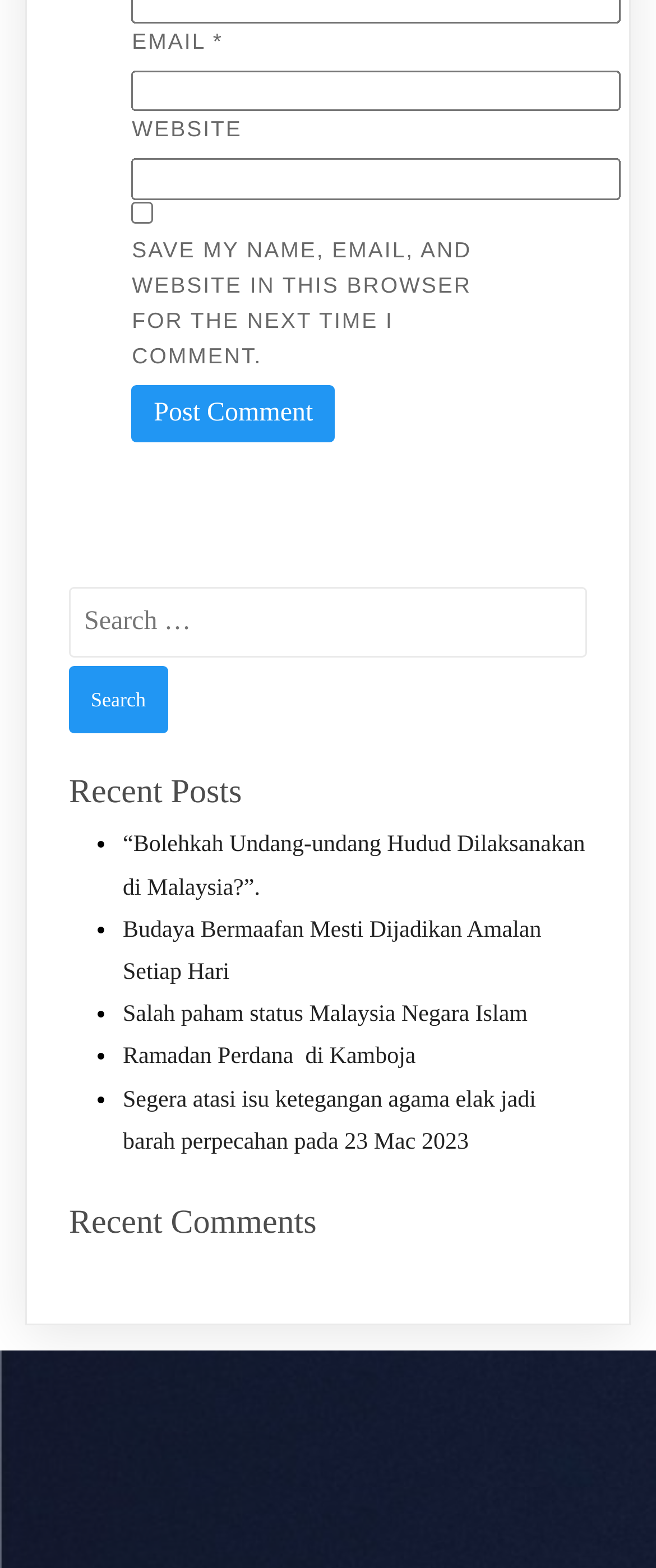Using the provided element description, identify the bounding box coordinates as (top-left x, top-left y, bottom-right x, bottom-right y). Ensure all values are between 0 and 1. Description: name="submit" value="Post Comment"

[0.201, 0.246, 0.511, 0.283]